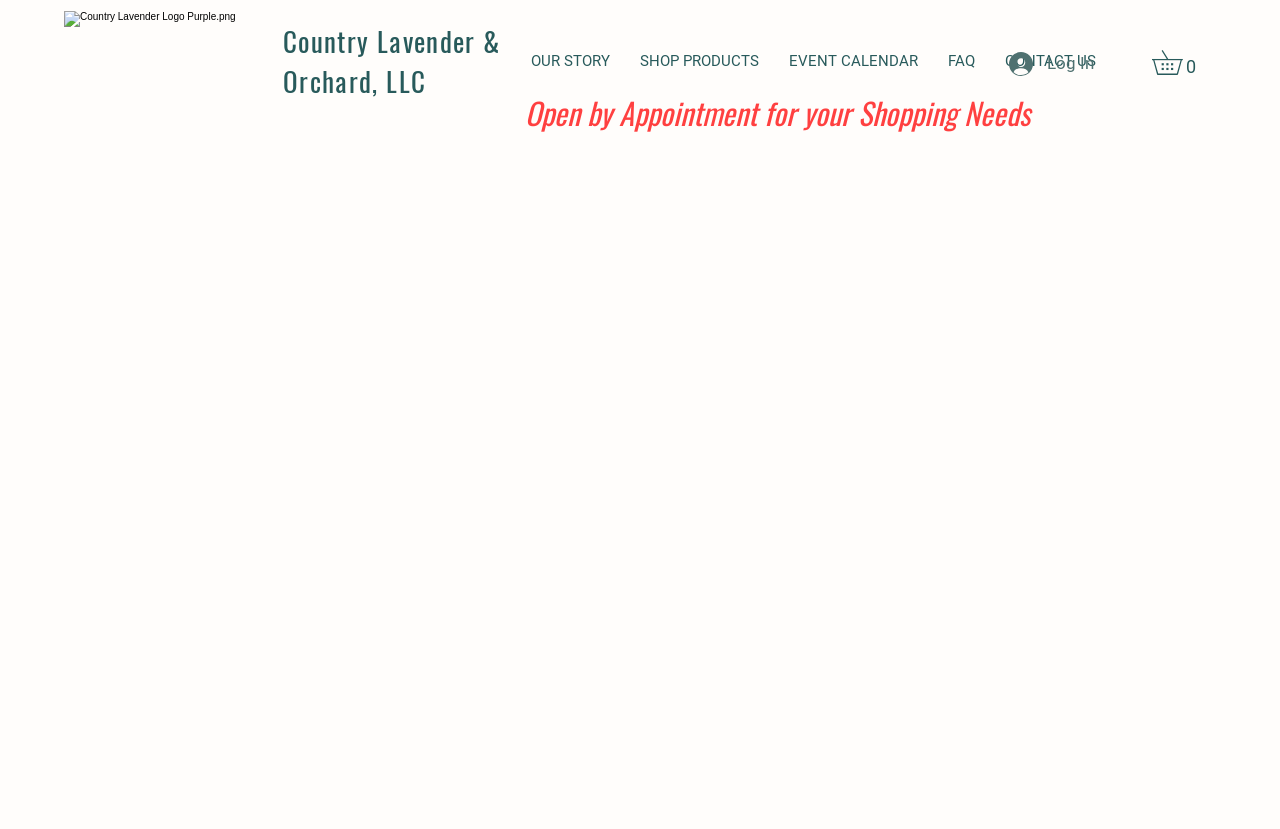Please determine the bounding box coordinates for the UI element described here. Use the format (top-left x, top-left y, bottom-right x, bottom-right y) with values bounded between 0 and 1: Log In

[0.777, 0.055, 0.866, 0.099]